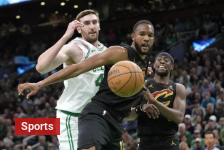Answer the question in a single word or phrase:
What is the context of this scene?

Sports